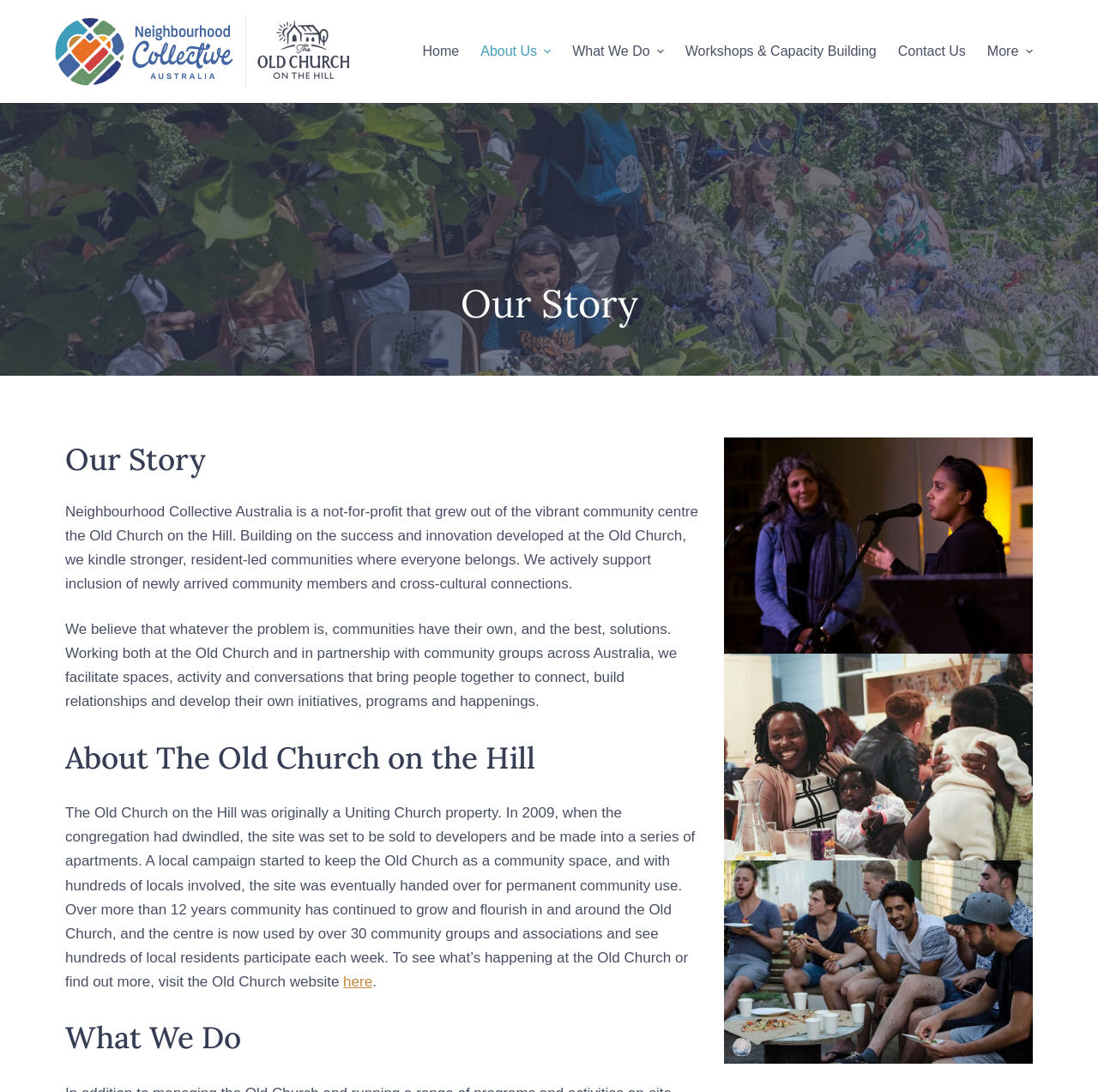Answer the question using only a single word or phrase: 
What is the name of the organization?

Neighbourhood Collective Australia